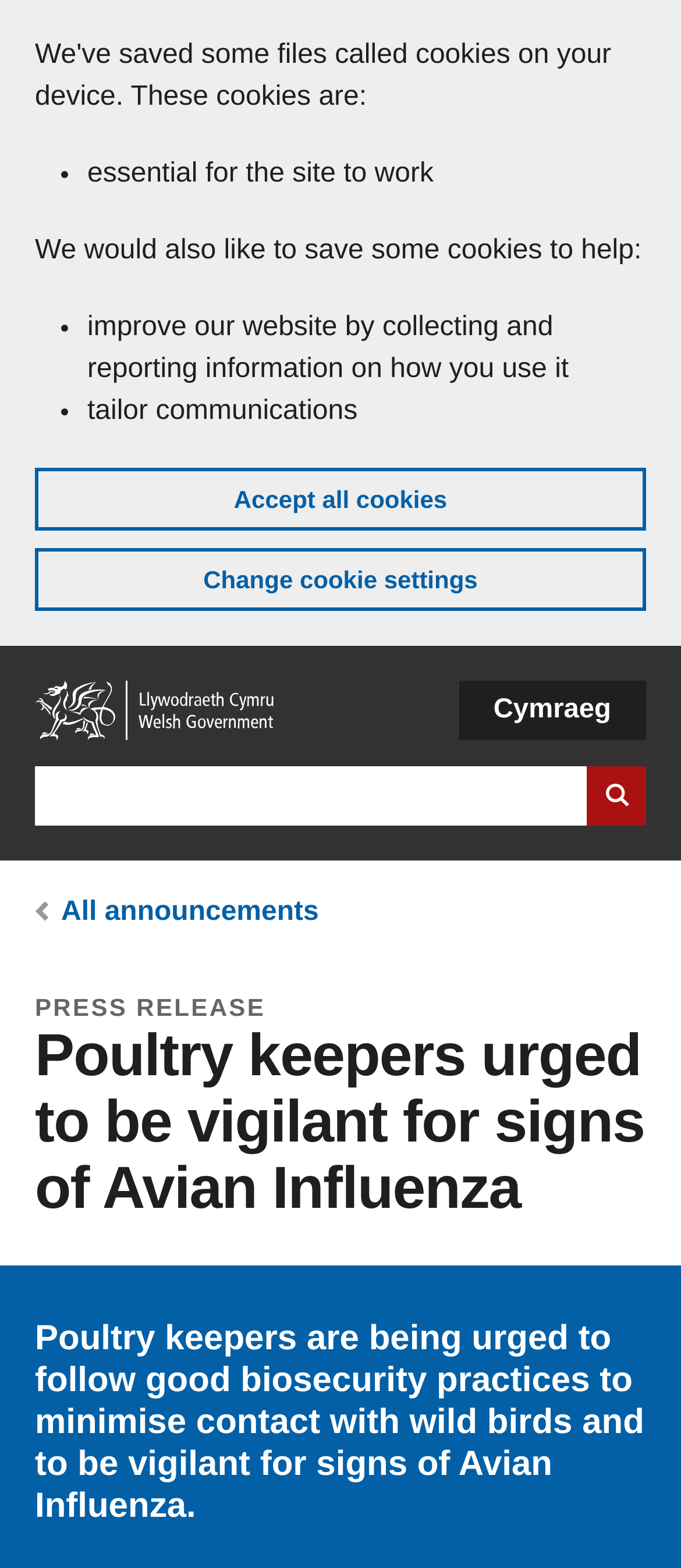Determine the bounding box of the UI element mentioned here: "Accept all cookies". The coordinates must be in the format [left, top, right, bottom] with values ranging from 0 to 1.

[0.051, 0.298, 0.949, 0.338]